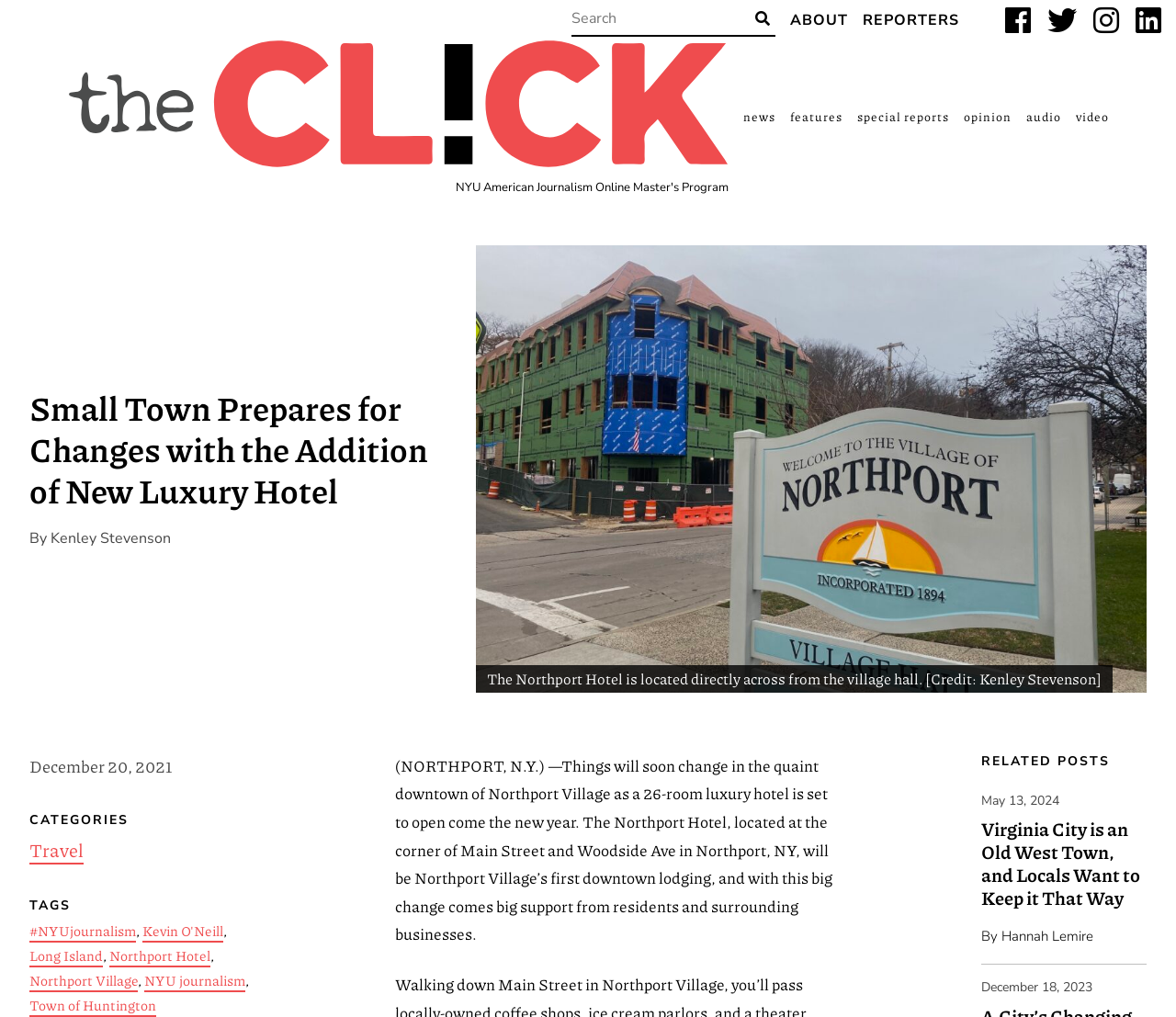Respond with a single word or short phrase to the following question: 
Who is the author of the article?

Kenley Stevenson